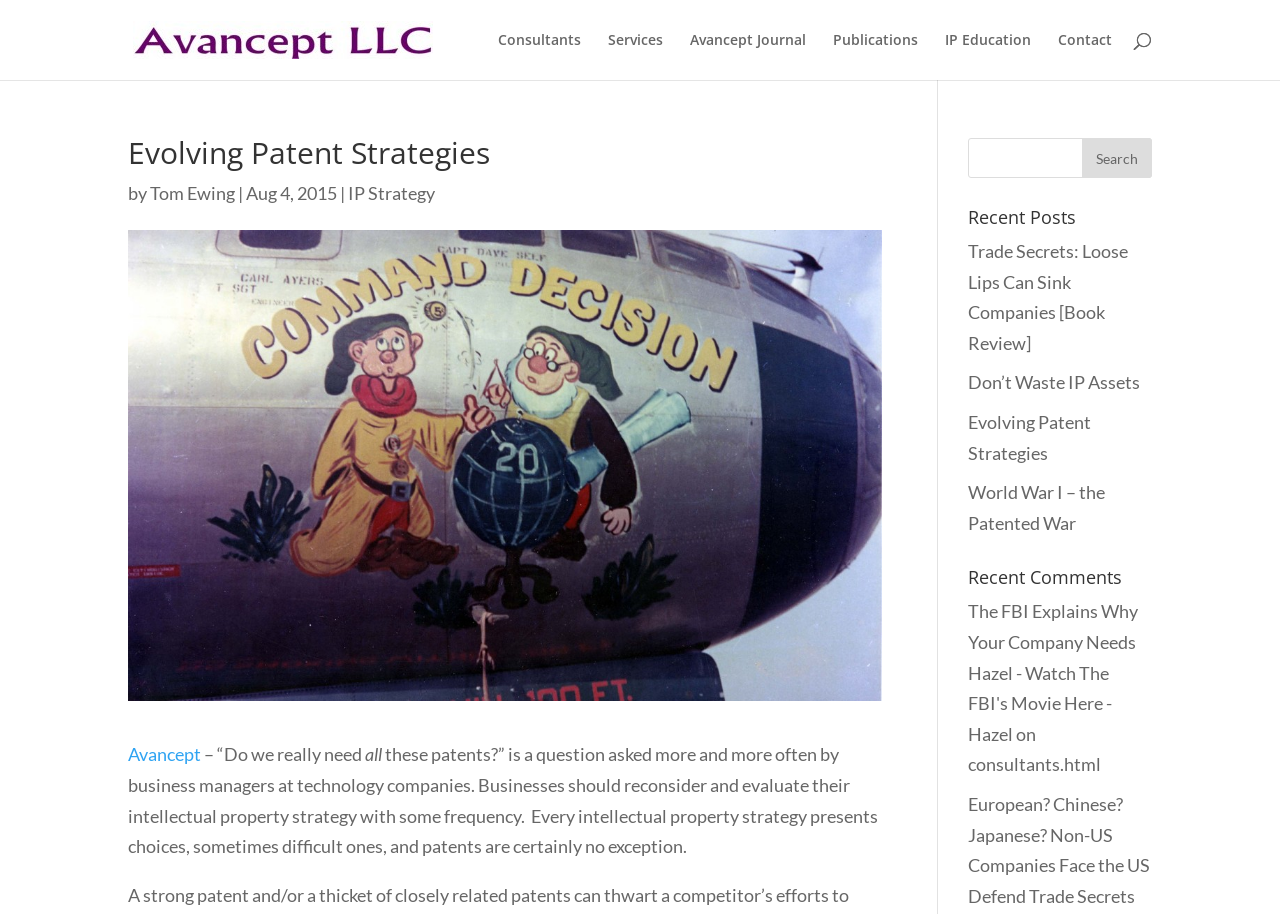Determine the bounding box coordinates of the region to click in order to accomplish the following instruction: "Read the article by Tom Ewing". Provide the coordinates as four float numbers between 0 and 1, specifically [left, top, right, bottom].

[0.117, 0.199, 0.184, 0.223]